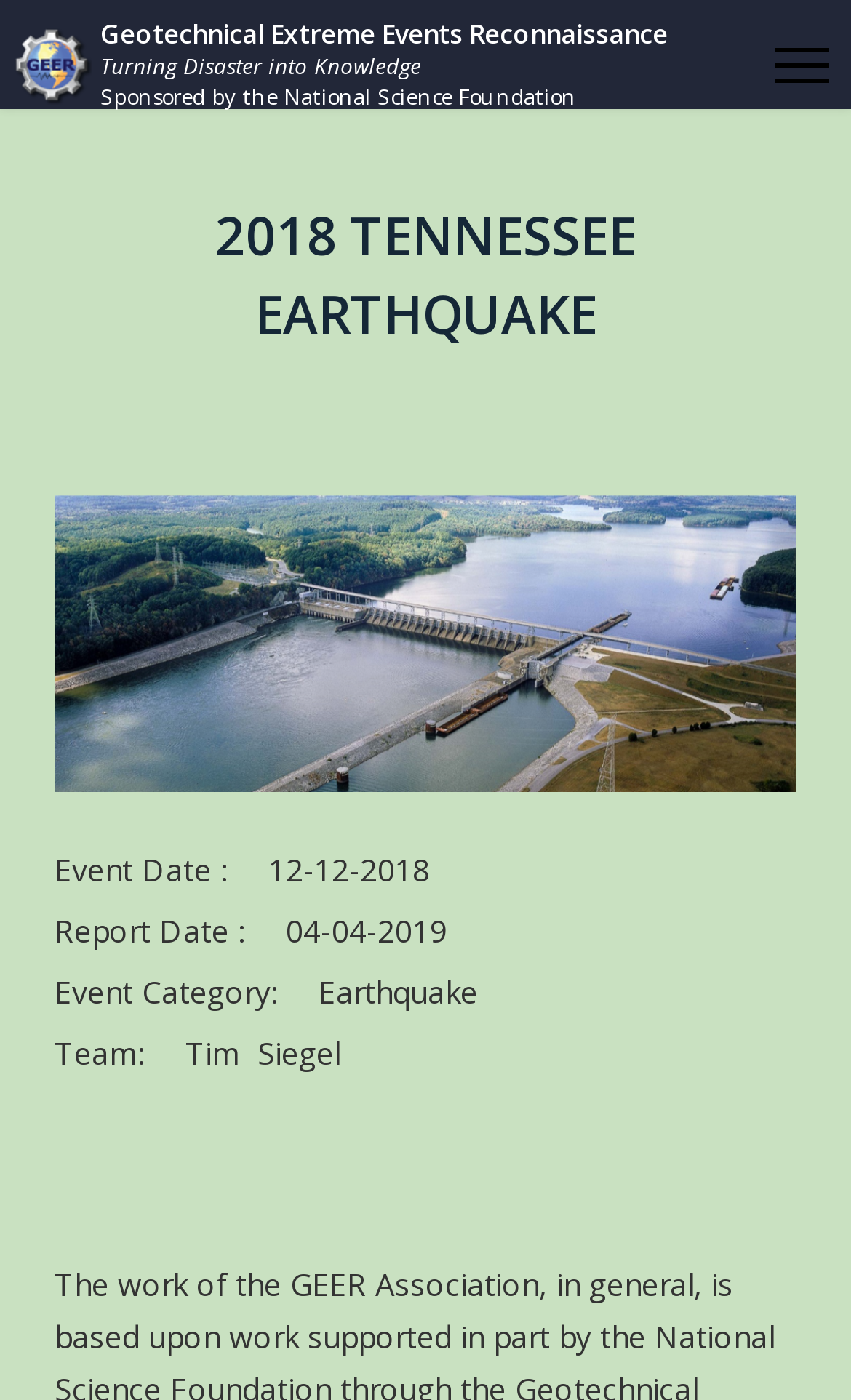When was the report of the 2018 Tennessee Earthquake published?
With the help of the image, please provide a detailed response to the question.

I found the report date by looking at the 'Report Date' section on the webpage, which is located below the 'Event Date' section. The date is displayed as '04-04-2019'.